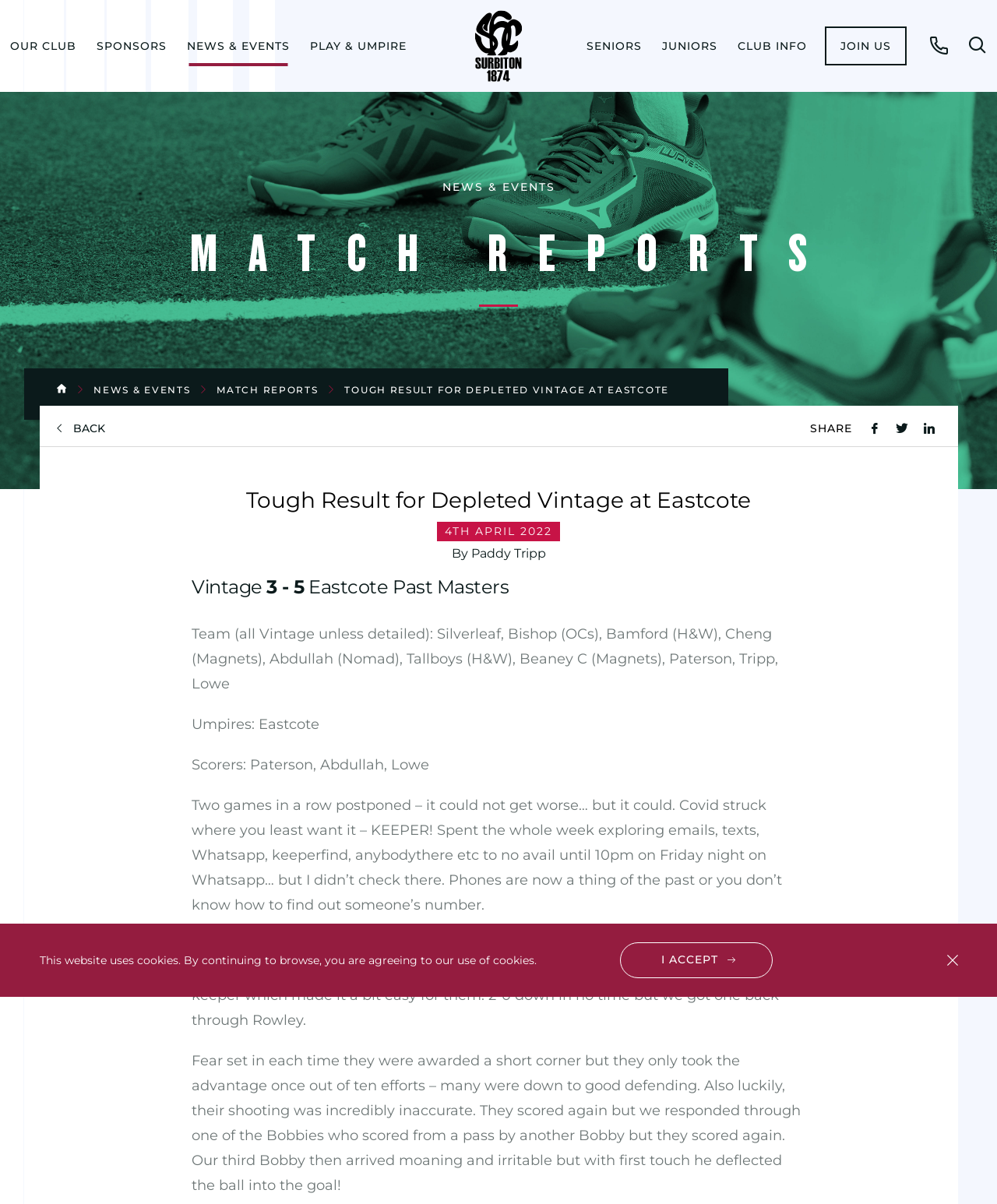Use a single word or phrase to answer the question: What was the reason for the postponement of two games?

Covid